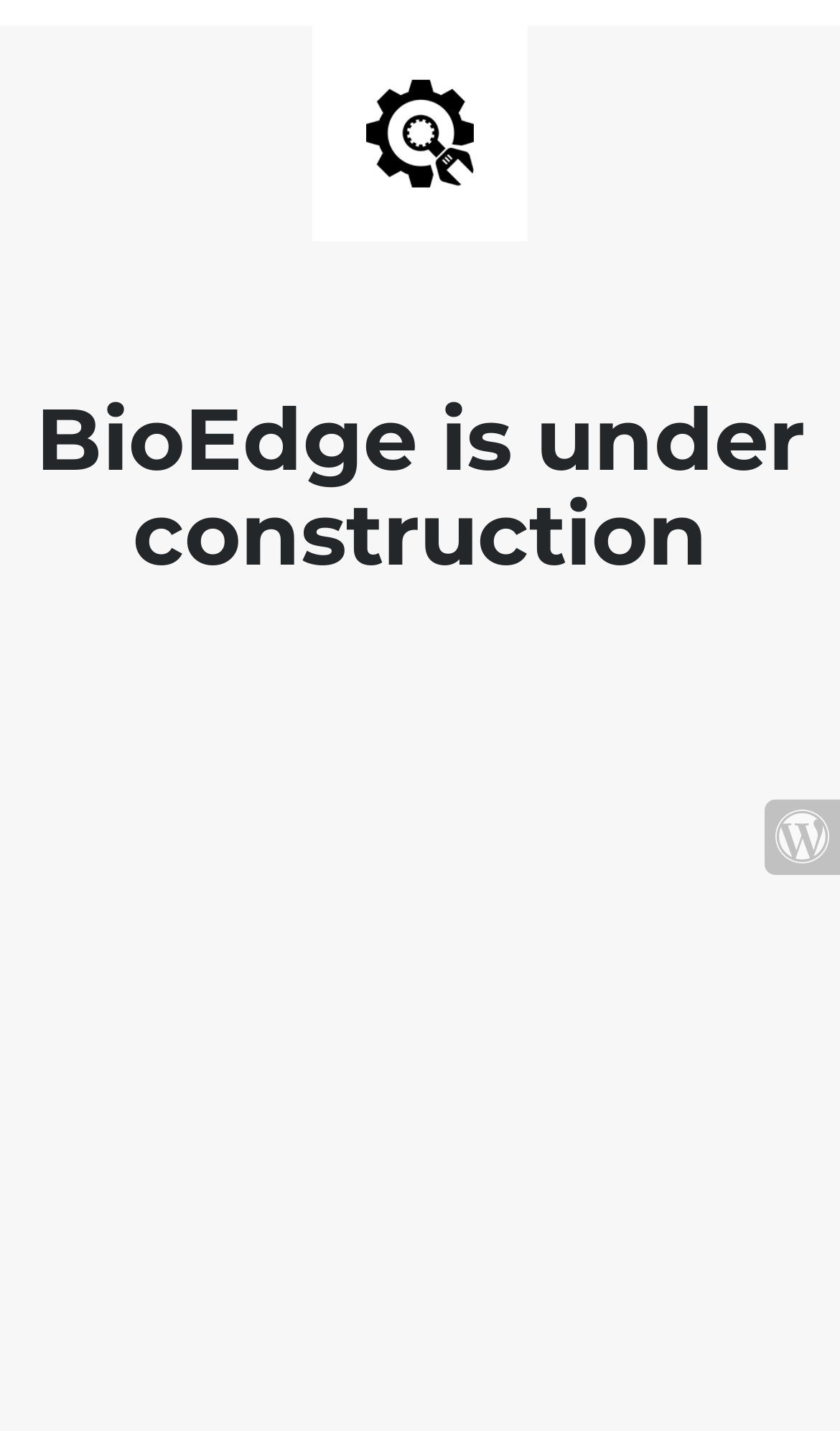Generate the text content of the main heading of the webpage.

BioEdge is under construction